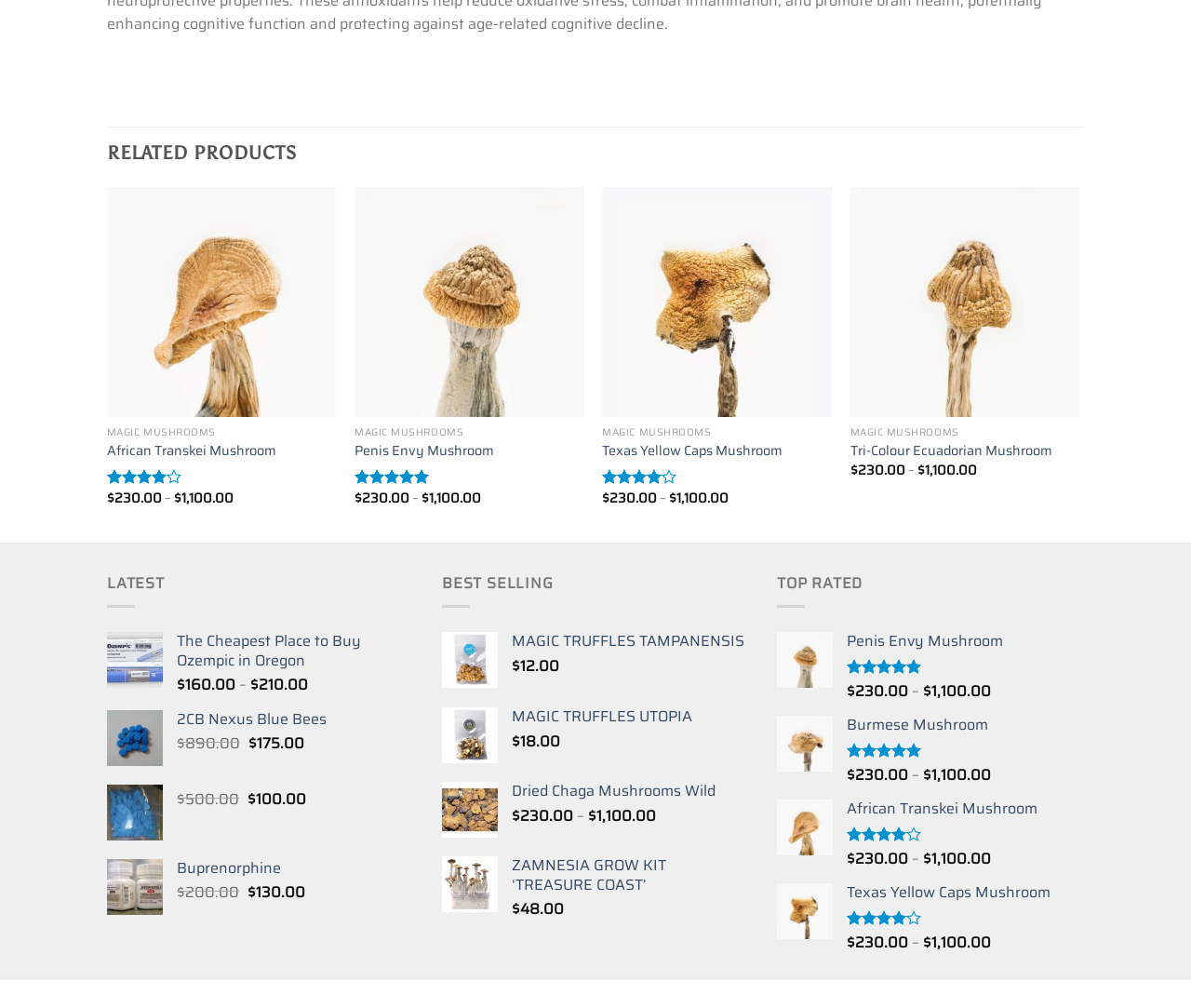Please give a succinct answer to the question in one word or phrase:
What is the rating of the Penis Envy Mushroom?

5.00 out of 5